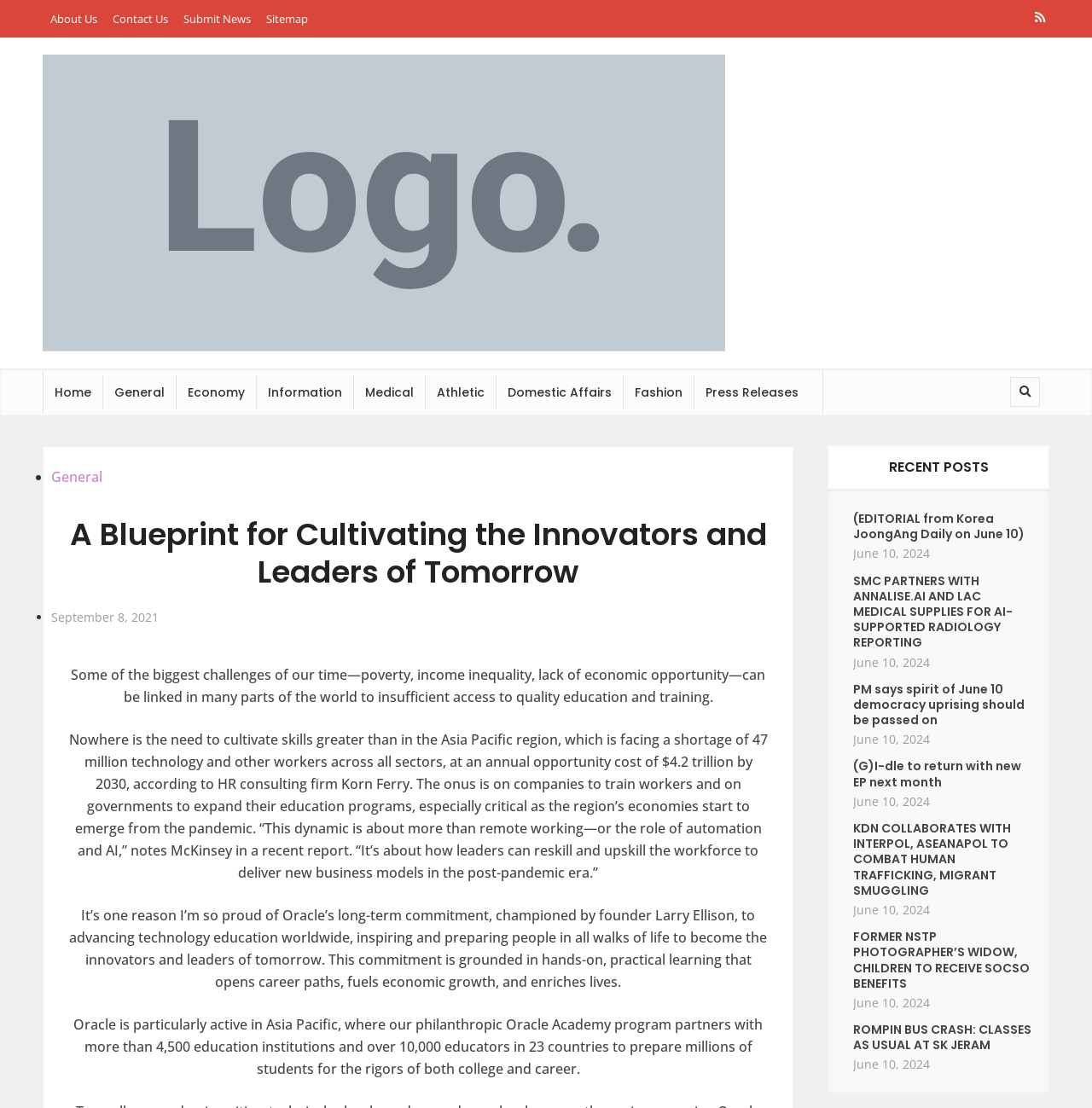Determine the bounding box coordinates for the clickable element required to fulfill the instruction: "Click on the '(EDITORIAL from Korea JoongAng Daily on June 10)' article". Provide the coordinates as four float numbers between 0 and 1, i.e., [left, top, right, bottom].

[0.781, 0.46, 0.938, 0.49]